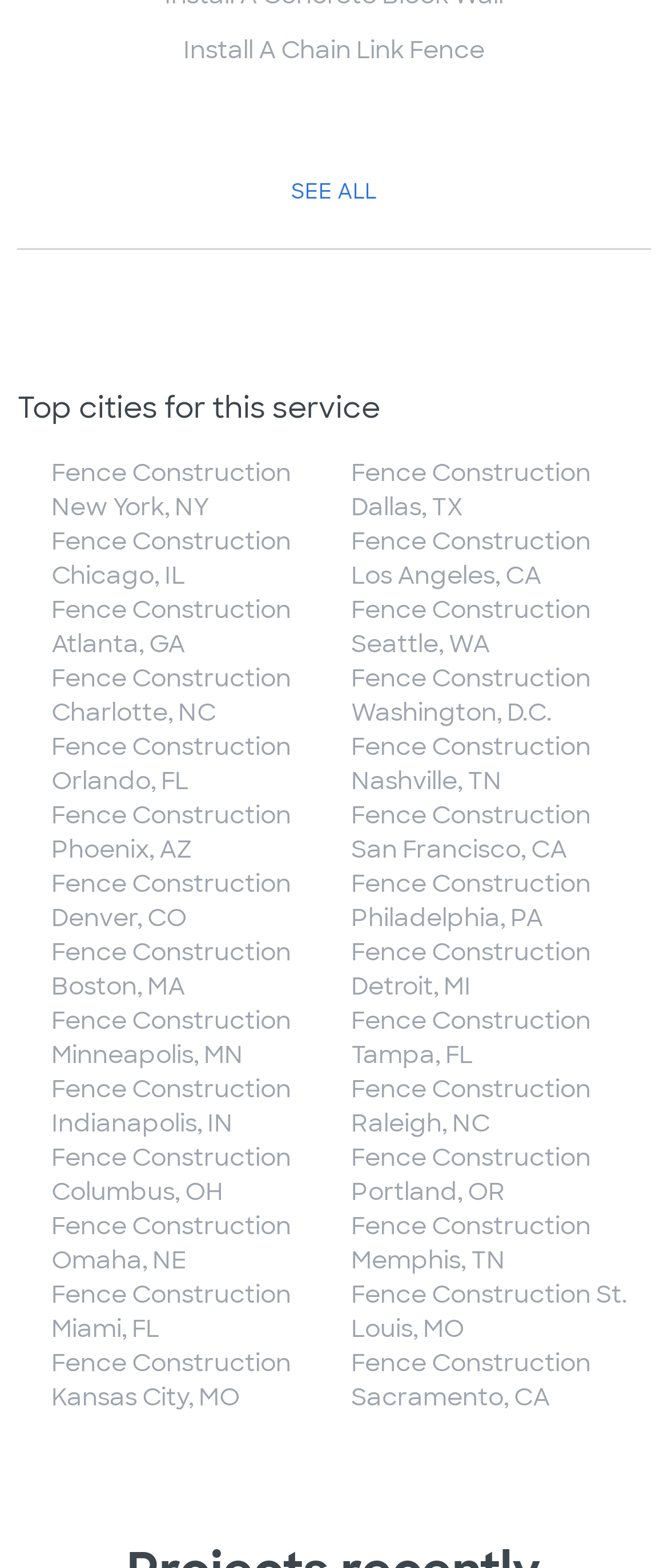Pinpoint the bounding box coordinates of the clickable element needed to complete the instruction: "View fence construction services in New York". The coordinates should be provided as four float numbers between 0 and 1: [left, top, right, bottom].

[0.077, 0.291, 0.436, 0.333]